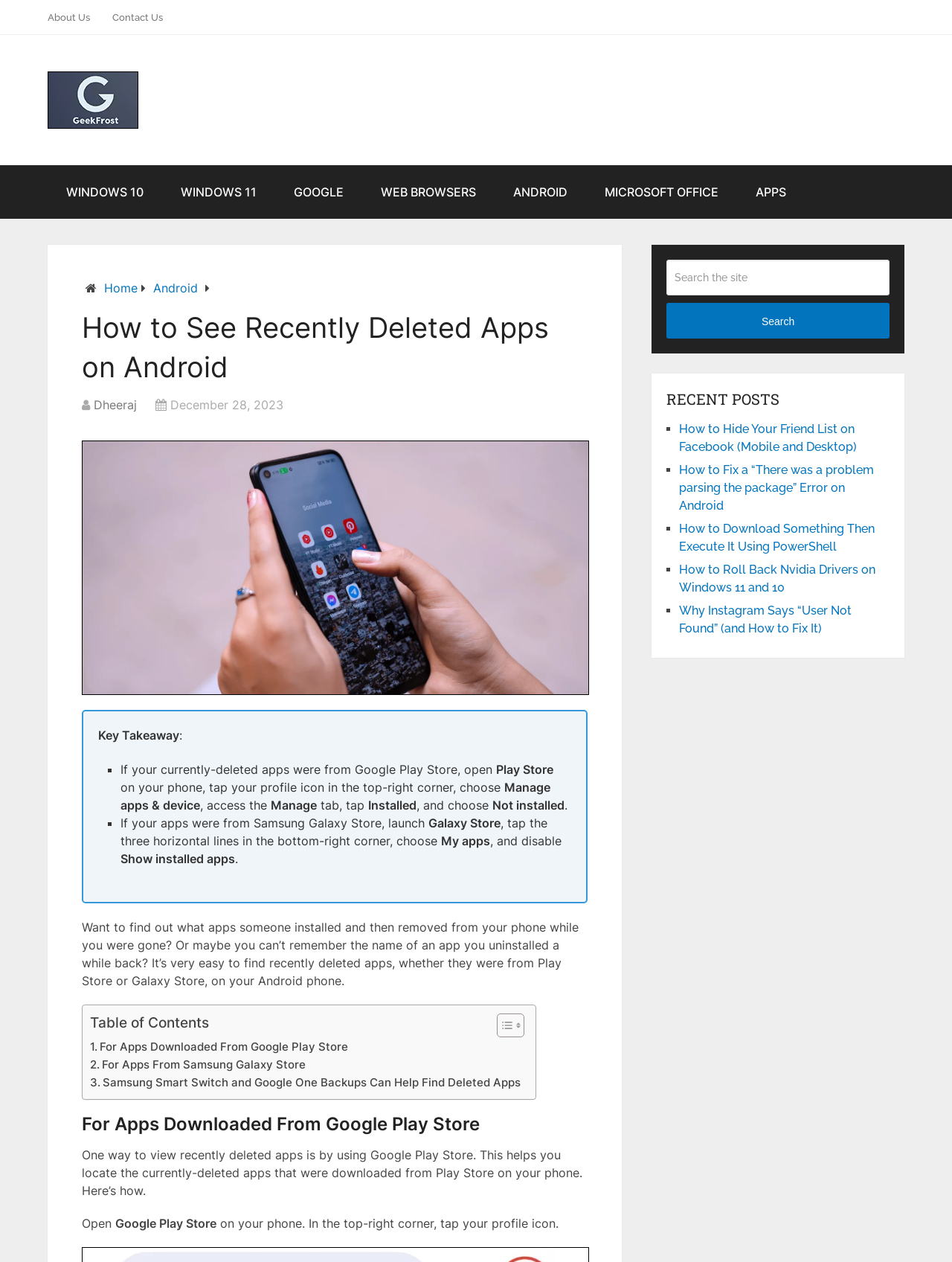Could you specify the bounding box coordinates for the clickable section to complete the following instruction: "Search the site"?

[0.7, 0.206, 0.934, 0.234]